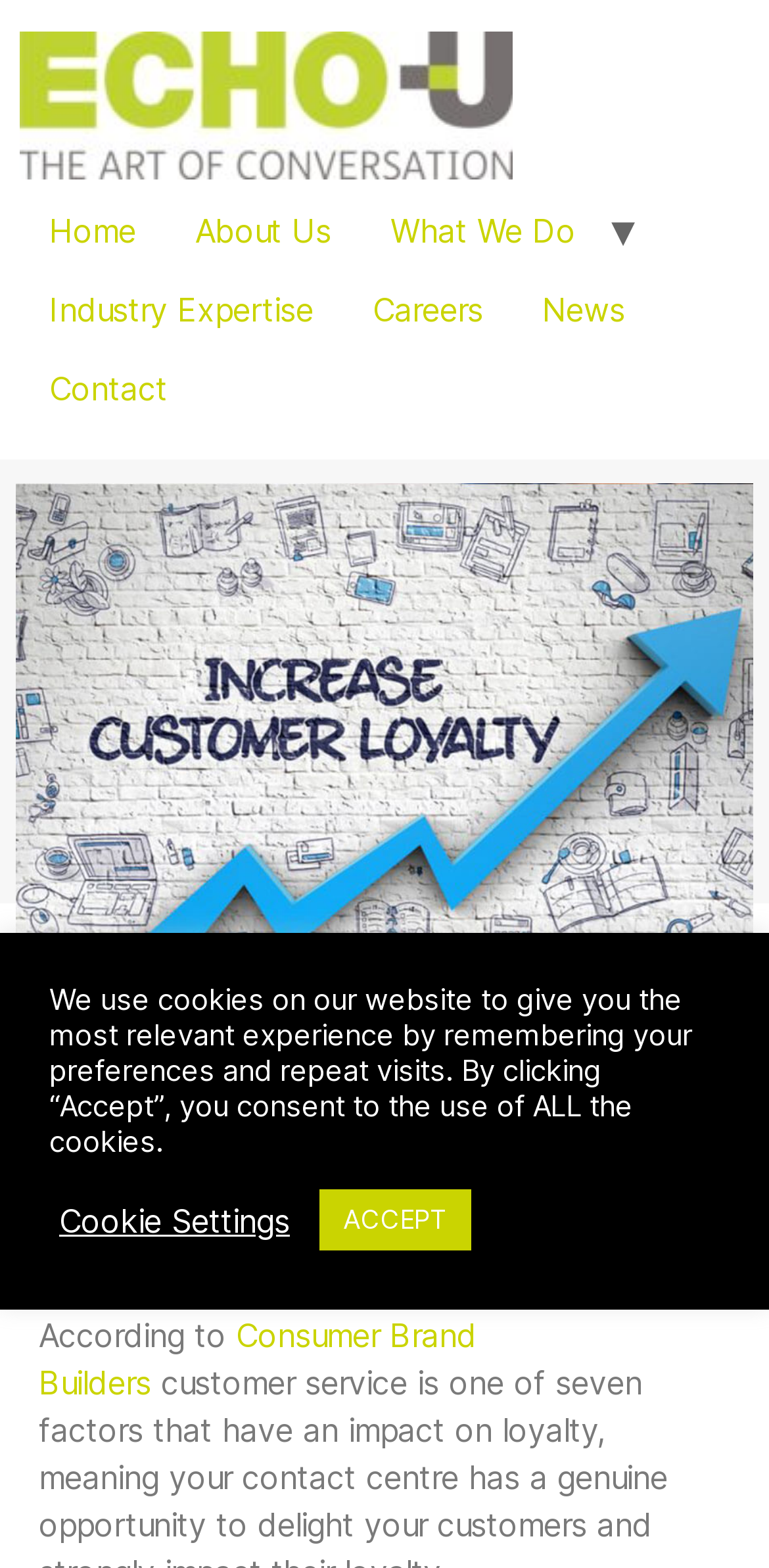What is the topic of the heading at the top of the page?
Please utilize the information in the image to give a detailed response to the question.

I found a heading element at the bounding box coordinate [0.05, 0.625, 0.95, 0.818] with the text 'How can the contact centre be leveraged to drive customer loyalty?'. This suggests that the topic of the heading at the top of the page is customer loyalty.